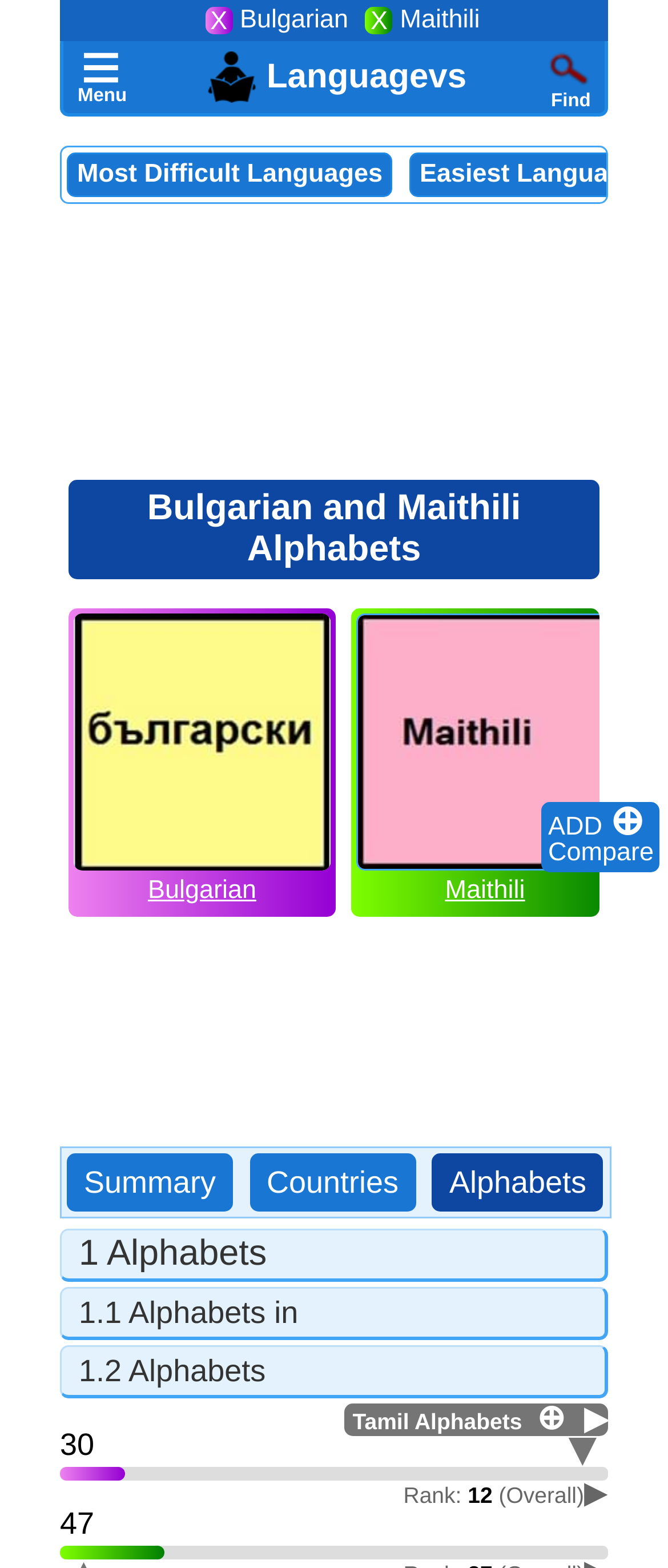Find the bounding box coordinates for the HTML element described as: "parent_node: Find alt="Search icon"". The coordinates should consist of four float values between 0 and 1, i.e., [left, top, right, bottom].

[0.813, 0.027, 0.89, 0.06]